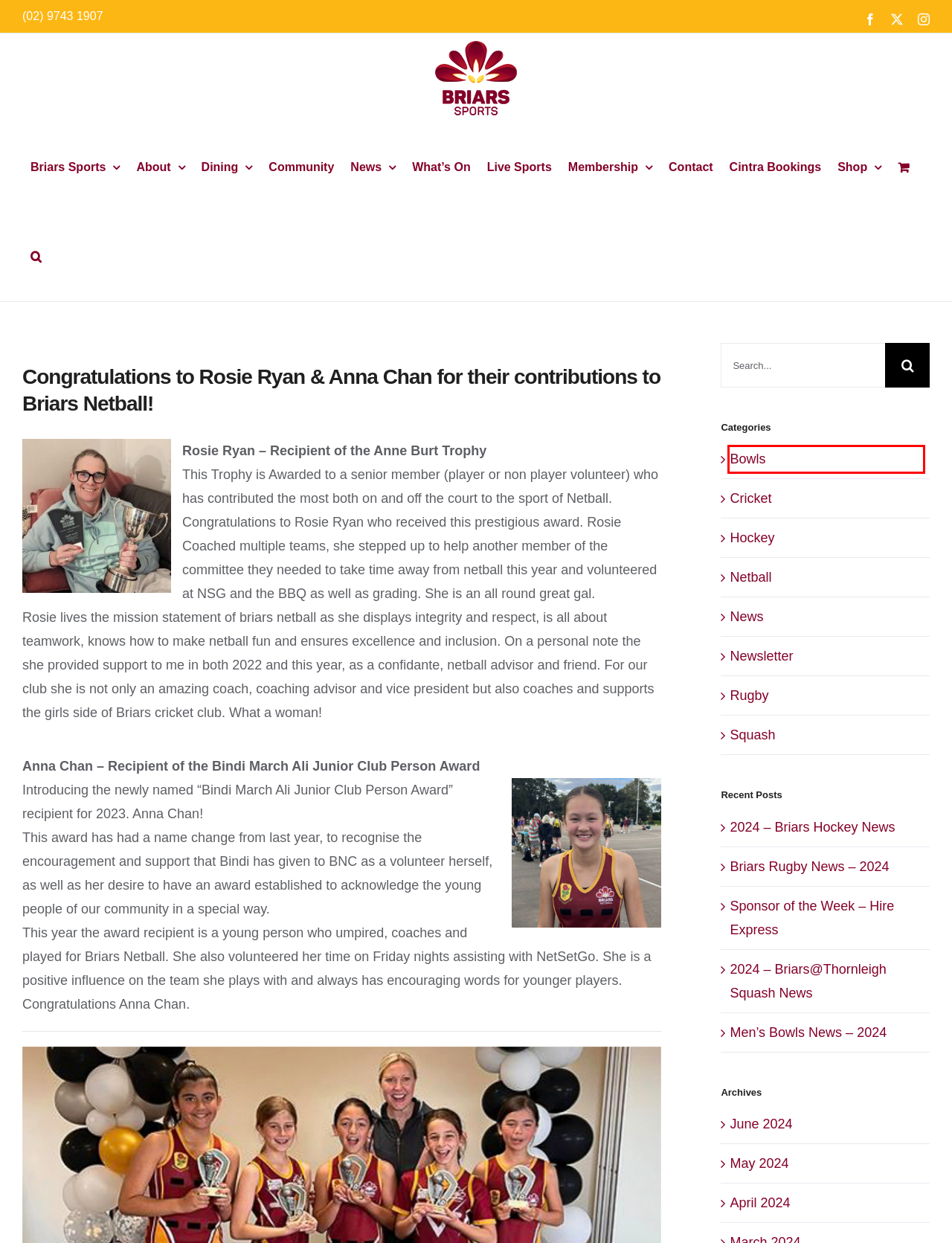You have been given a screenshot of a webpage, where a red bounding box surrounds a UI element. Identify the best matching webpage description for the page that loads after the element in the bounding box is clicked. Options include:
A. Newsletter – Briars Sports Club
B. What’s On – Briars Sports Club
C. Bowls – Briars Sports Club
D. Membership – Briars Sports Club
E. 2024 – Briars@Thornleigh Squash News – Briars Sports Club
F. 2024 – Briars Hockey News – Briars Sports Club
G. June 2024 – Briars Sports Club
H. Community – Briars Sports Club

C